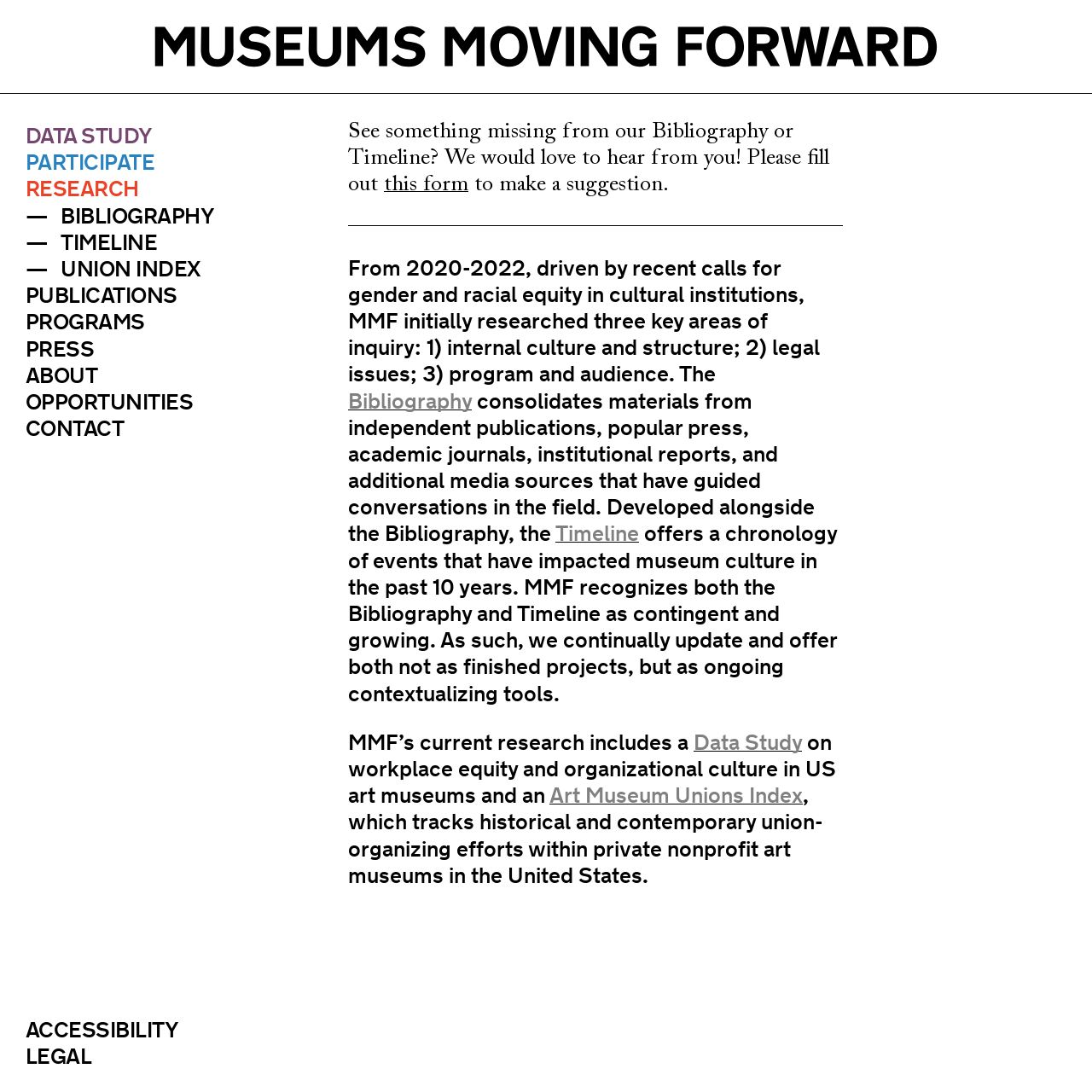Generate a detailed explanation of the webpage's features and information.

The webpage is dedicated to research on museums, with a focus on moving forward. At the top left corner, there is a link to return to the homepage, accompanied by the Museums Moving Forward logo. Below this, a navigation menu is situated, containing links to various sections such as DATA STUDY, PARTICIPATE, RESEARCH, BIBLIOGRAPHY, TIMELINE, UNION INDEX, PUBLICATIONS, PROGRAMS, PRESS, ABOUT, OPPORTUNITIES, CONTACT, ACCESSIBILITY, and LEGAL.

The main content area is divided into an article section, which takes up most of the page. The article is headed by a title "Research" and contains several paragraphs of text. The first paragraph invites users to contribute to the bibliography or timeline by filling out a form. Below this, a horizontal separator line is present, followed by a lengthy paragraph describing the research focus of Museums Moving Forward from 2020-2022.

The text is interspersed with links to relevant sections, such as the Bibliography, Timeline, and Data Study. The paragraph also mentions the Art Museum Unions Index, which tracks union-organizing efforts within private nonprofit art museums in the United States. Overall, the webpage presents a wealth of information on research related to museums, with a focus on equity, culture, and organizational structure.